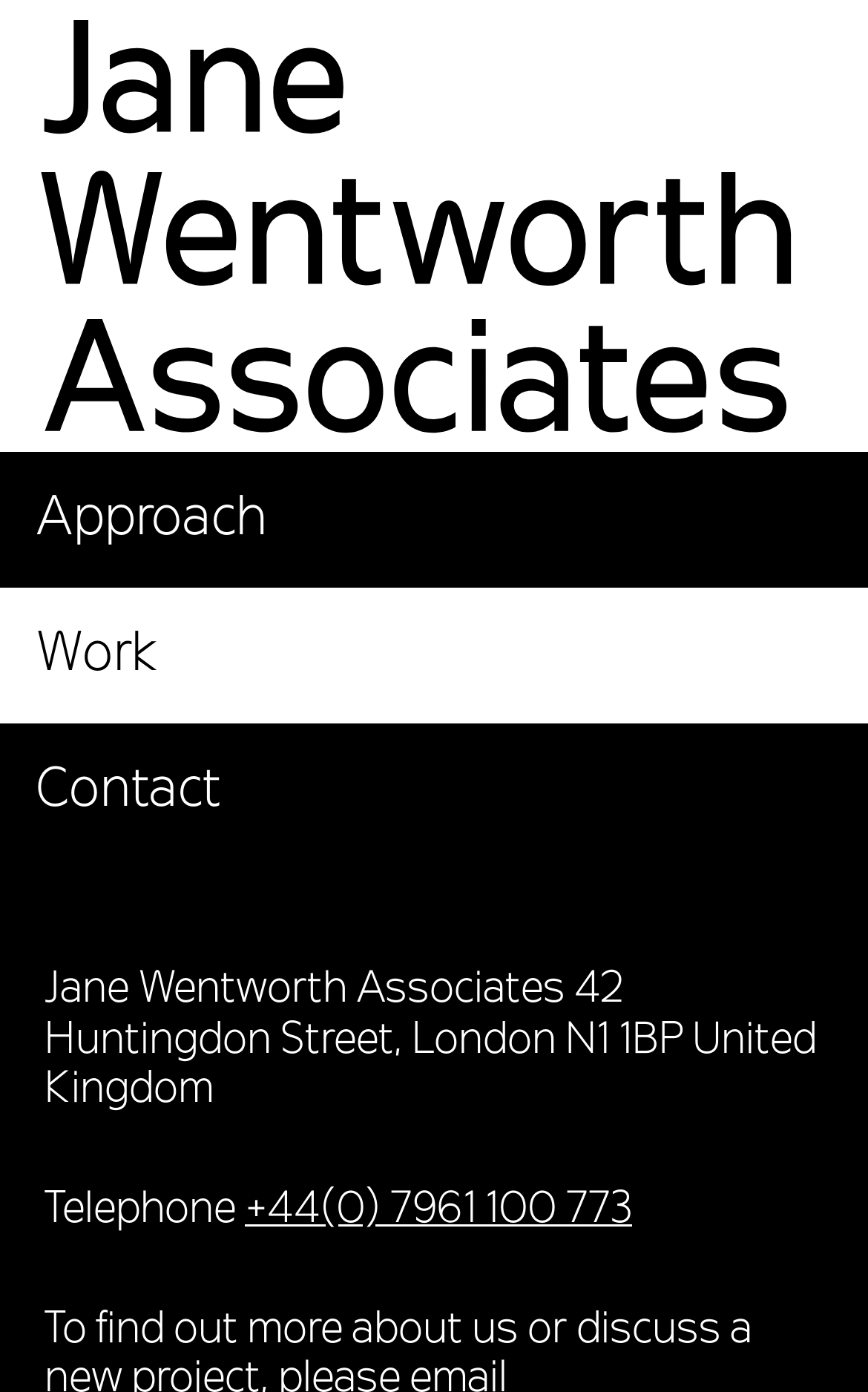From the webpage screenshot, identify the region described by +44(0) 7961 100 773. Provide the bounding box coordinates as (top-left x, top-left y, bottom-right x, bottom-right y), with each value being a floating point number between 0 and 1.

[0.282, 0.855, 0.728, 0.884]